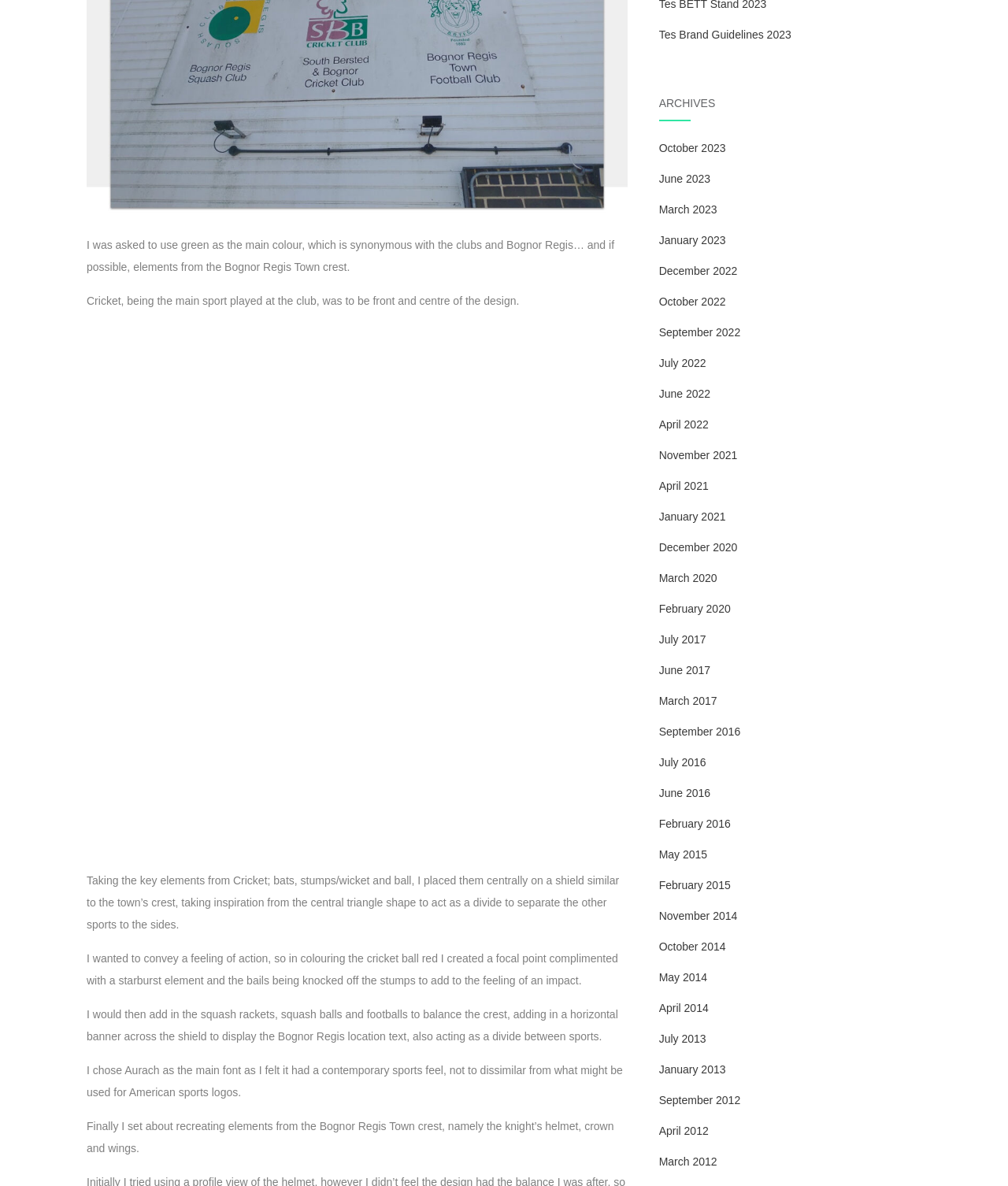Please reply with a single word or brief phrase to the question: 
What is the main sport played at the club?

Cricket